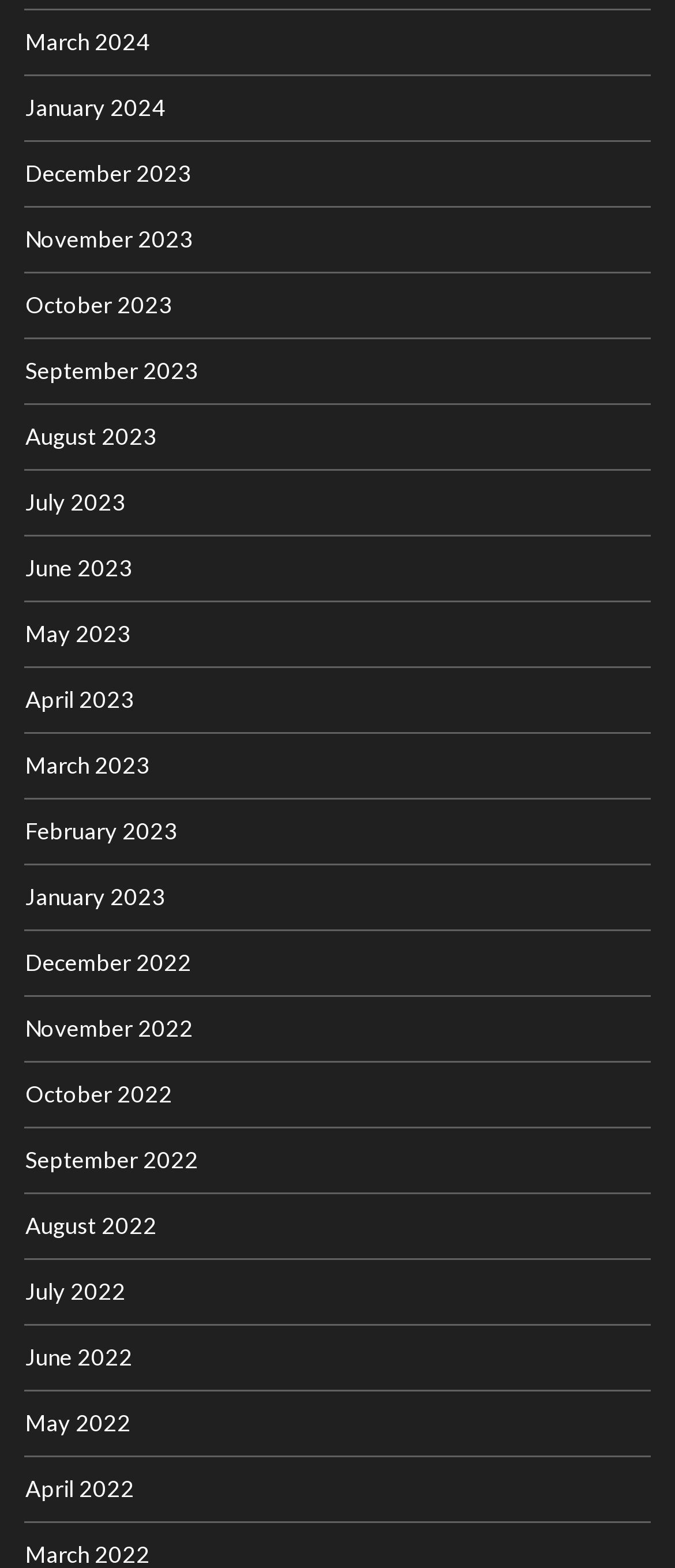Predict the bounding box coordinates of the area that should be clicked to accomplish the following instruction: "browse December 2022". The bounding box coordinates should consist of four float numbers between 0 and 1, i.e., [left, top, right, bottom].

[0.038, 0.604, 0.284, 0.622]